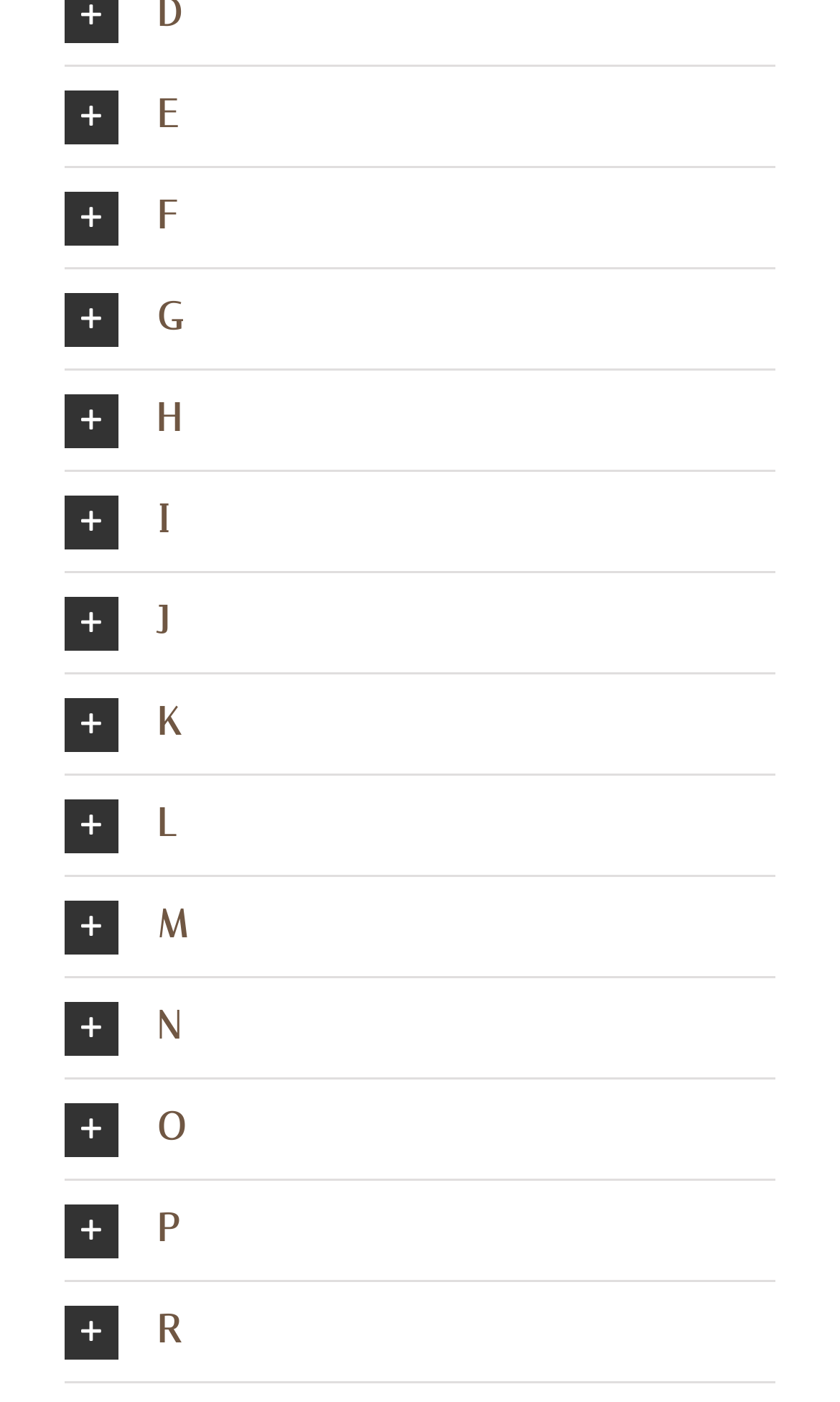What is the horizontal position of the 'K' button?
Answer briefly with a single word or phrase based on the image.

0.077